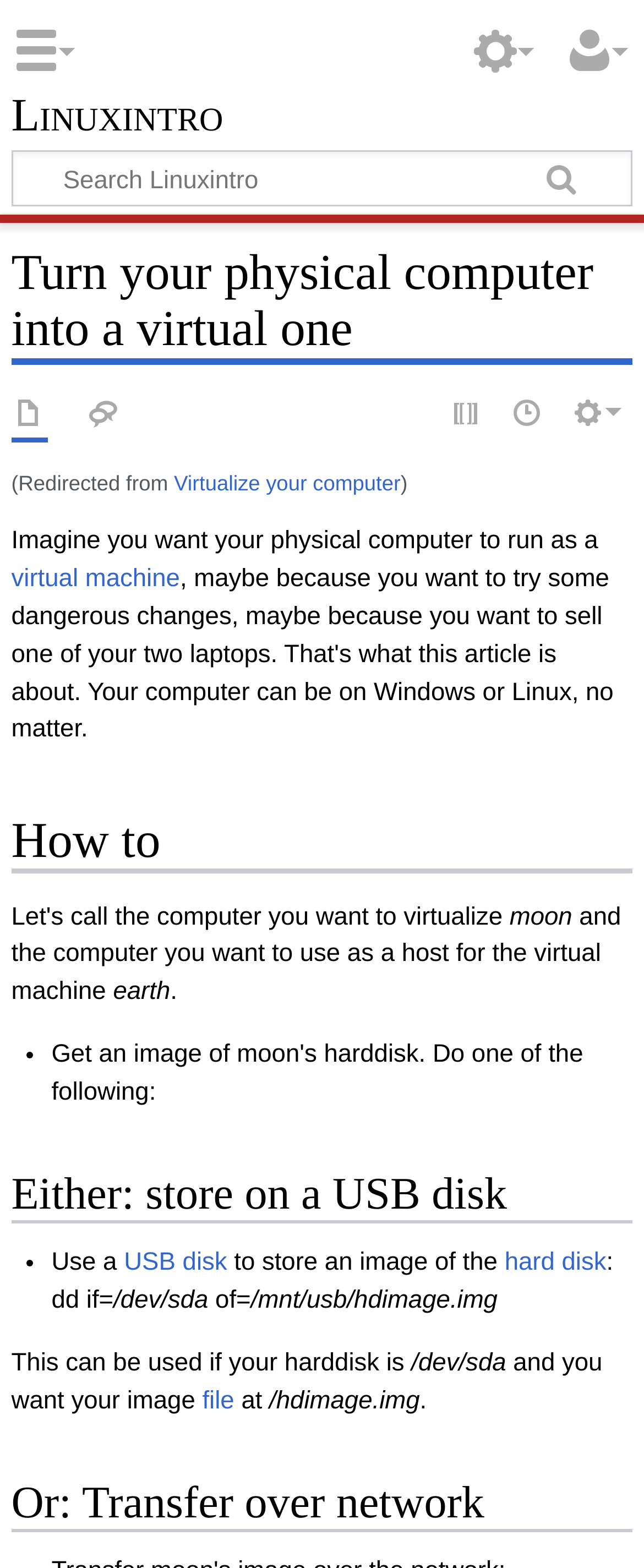What are the two options for creating a virtual machine?
Answer the question in as much detail as possible.

The webpage provides two options for creating a virtual machine, which are storing the image on a USB disk and transferring it over a network. This can be seen in the headings 'Either: store on a USB disk' and 'Or: Transfer over network'.